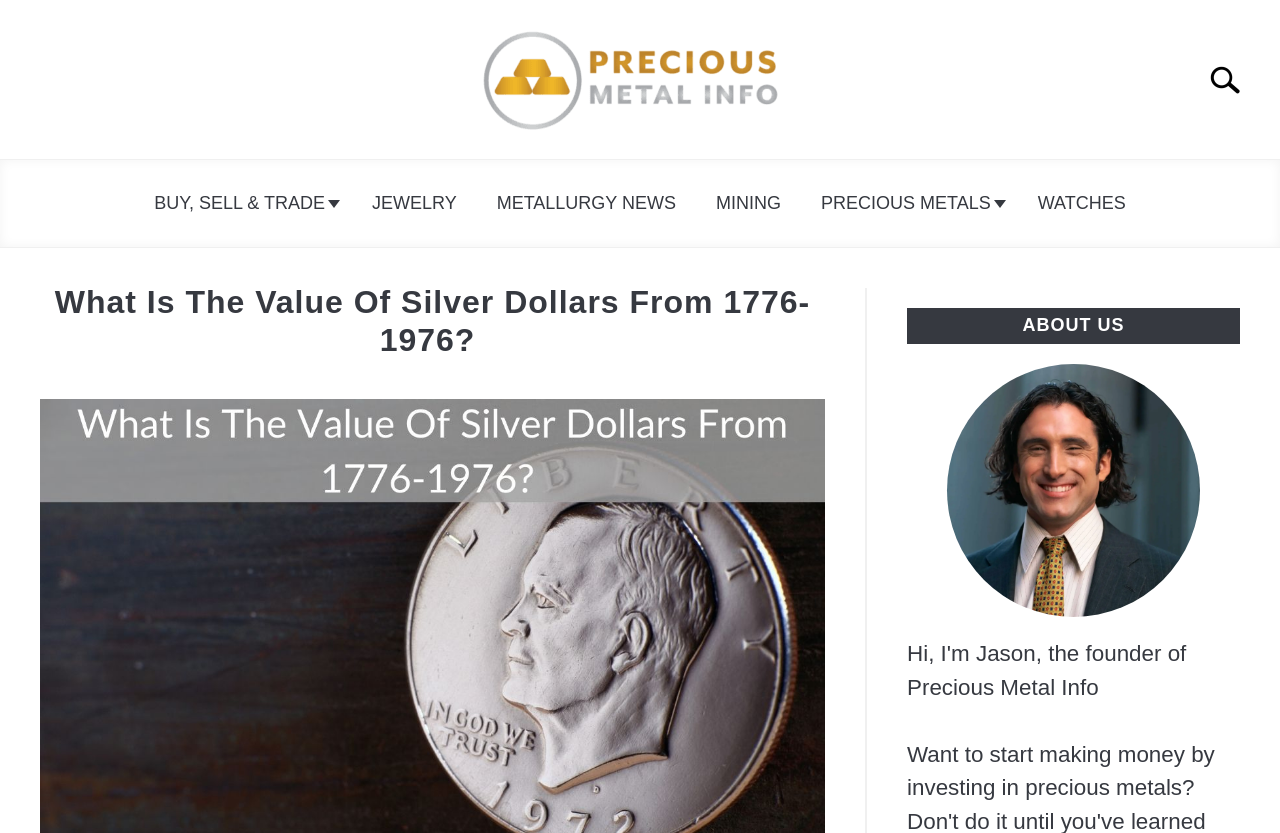Can you find the bounding box coordinates of the area I should click to execute the following instruction: "read about metallurgy news"?

[0.372, 0.216, 0.544, 0.273]